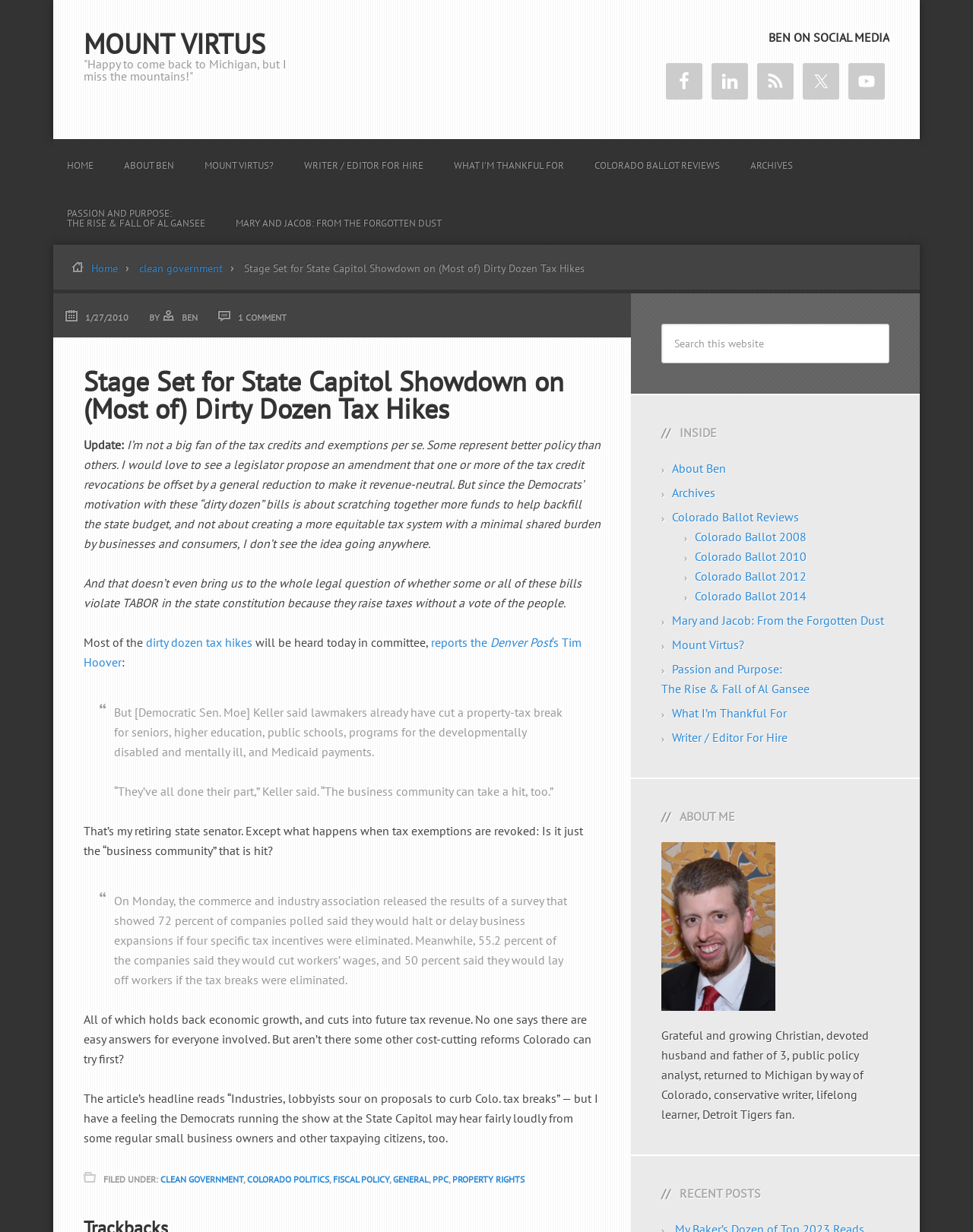Respond to the question with just a single word or phrase: 
What is the topic of the article?

Tax hikes